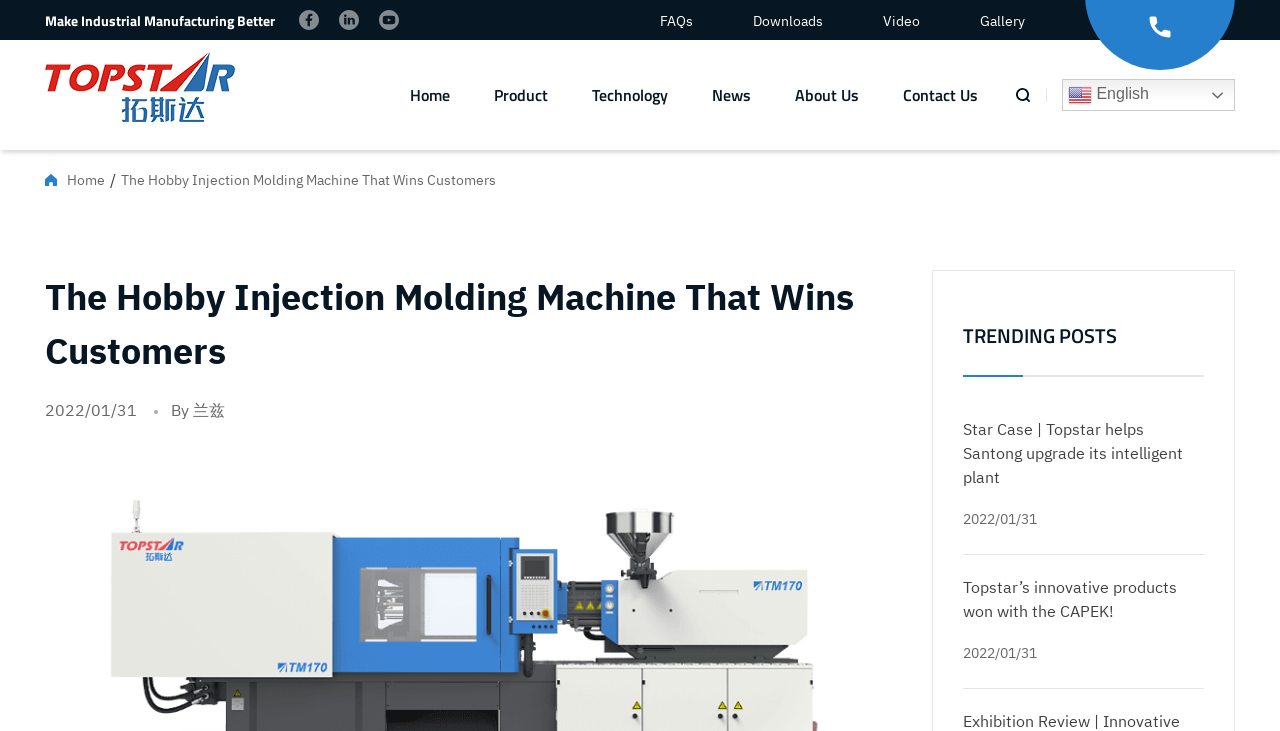Please determine and provide the text content of the webpage's heading.

The Hobby Injection Molding Machine That Wins Customers